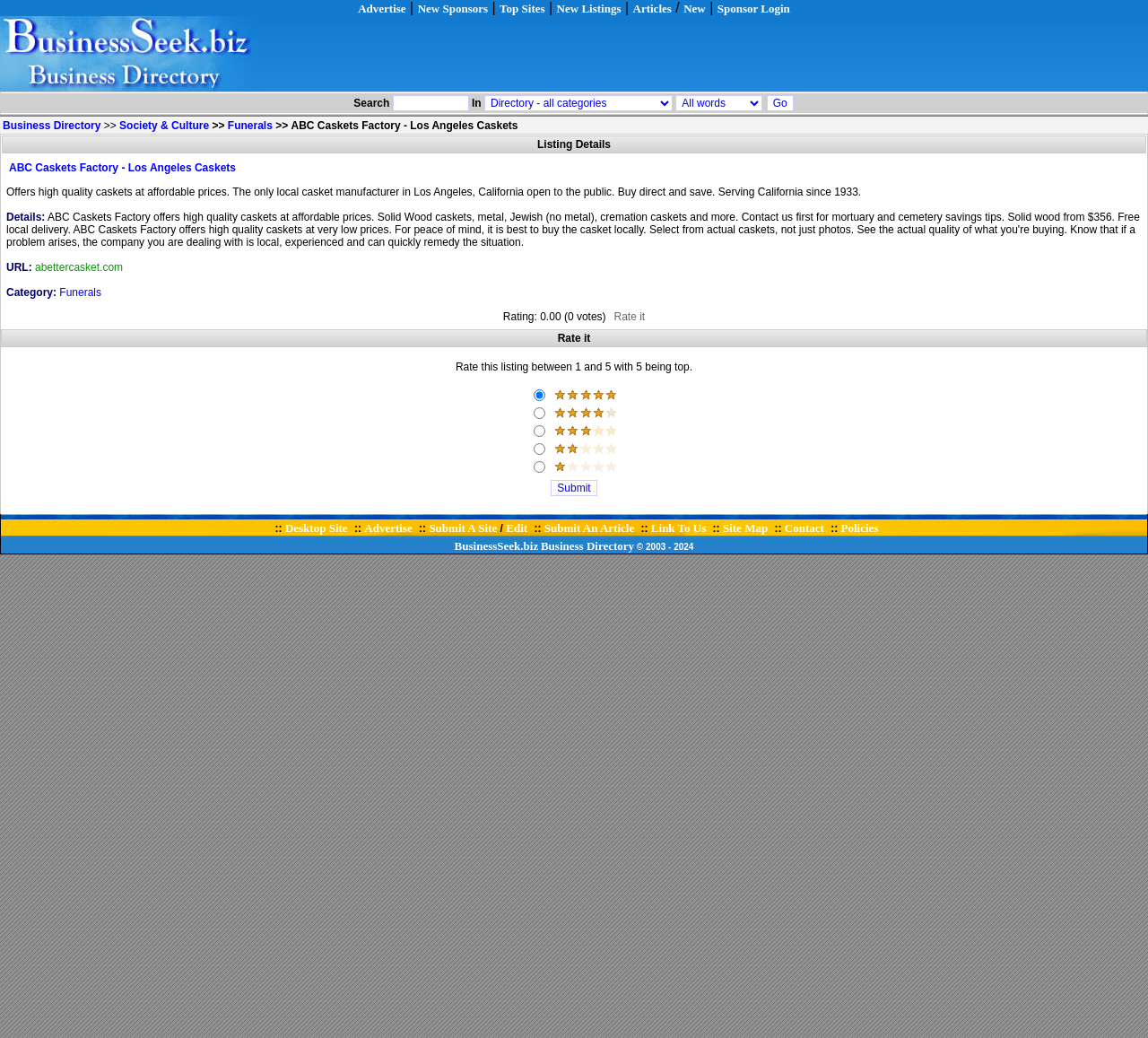Please identify the bounding box coordinates of the element I should click to complete this instruction: 'Submit rating'. The coordinates should be given as four float numbers between 0 and 1, like this: [left, top, right, bottom].

[0.48, 0.462, 0.52, 0.478]